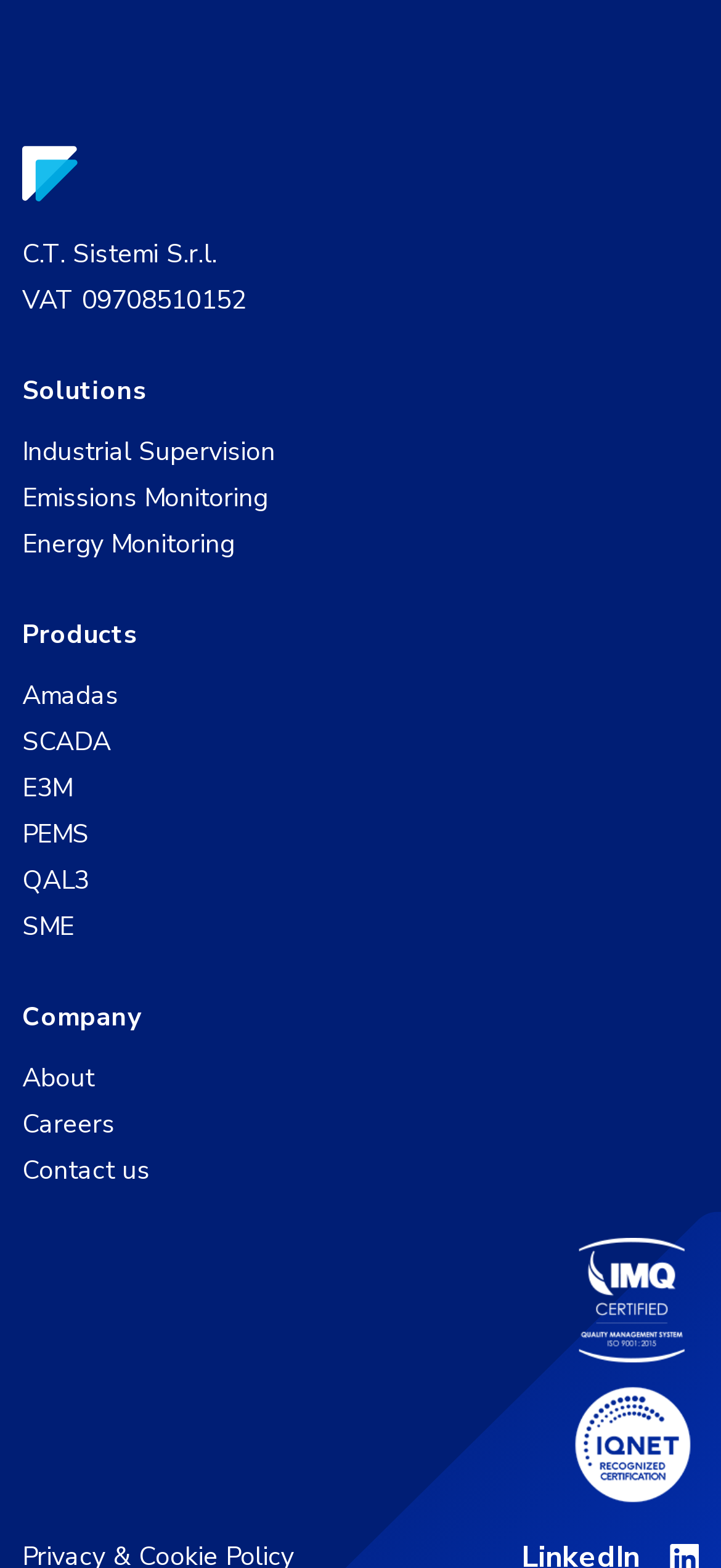Please locate the bounding box coordinates of the element's region that needs to be clicked to follow the instruction: "Click the 'Contact us' link". The bounding box coordinates should be provided as four float numbers between 0 and 1, i.e., [left, top, right, bottom].

None